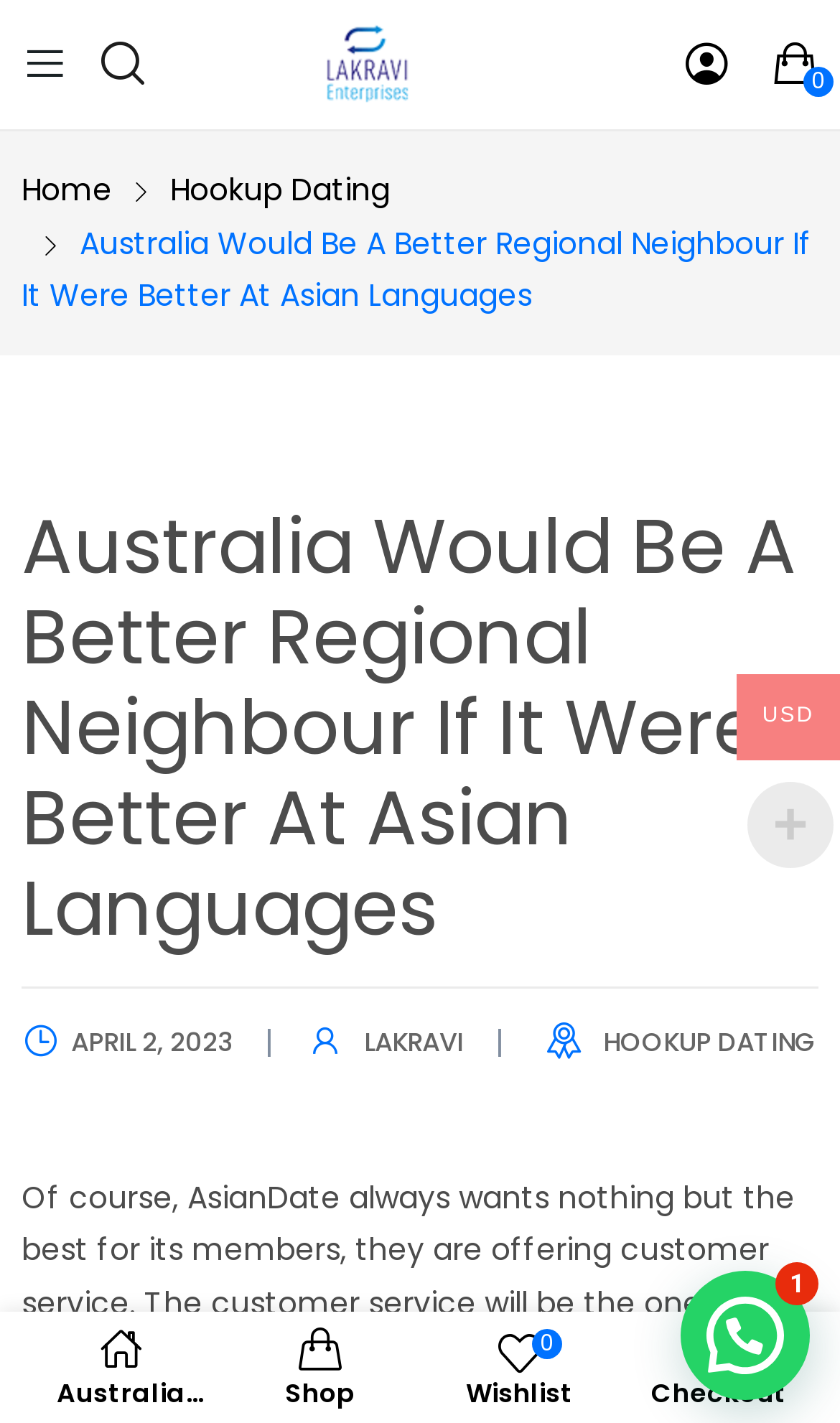What is the name of the enterprise?
Based on the screenshot, provide your answer in one word or phrase.

Lakravi Enterprises